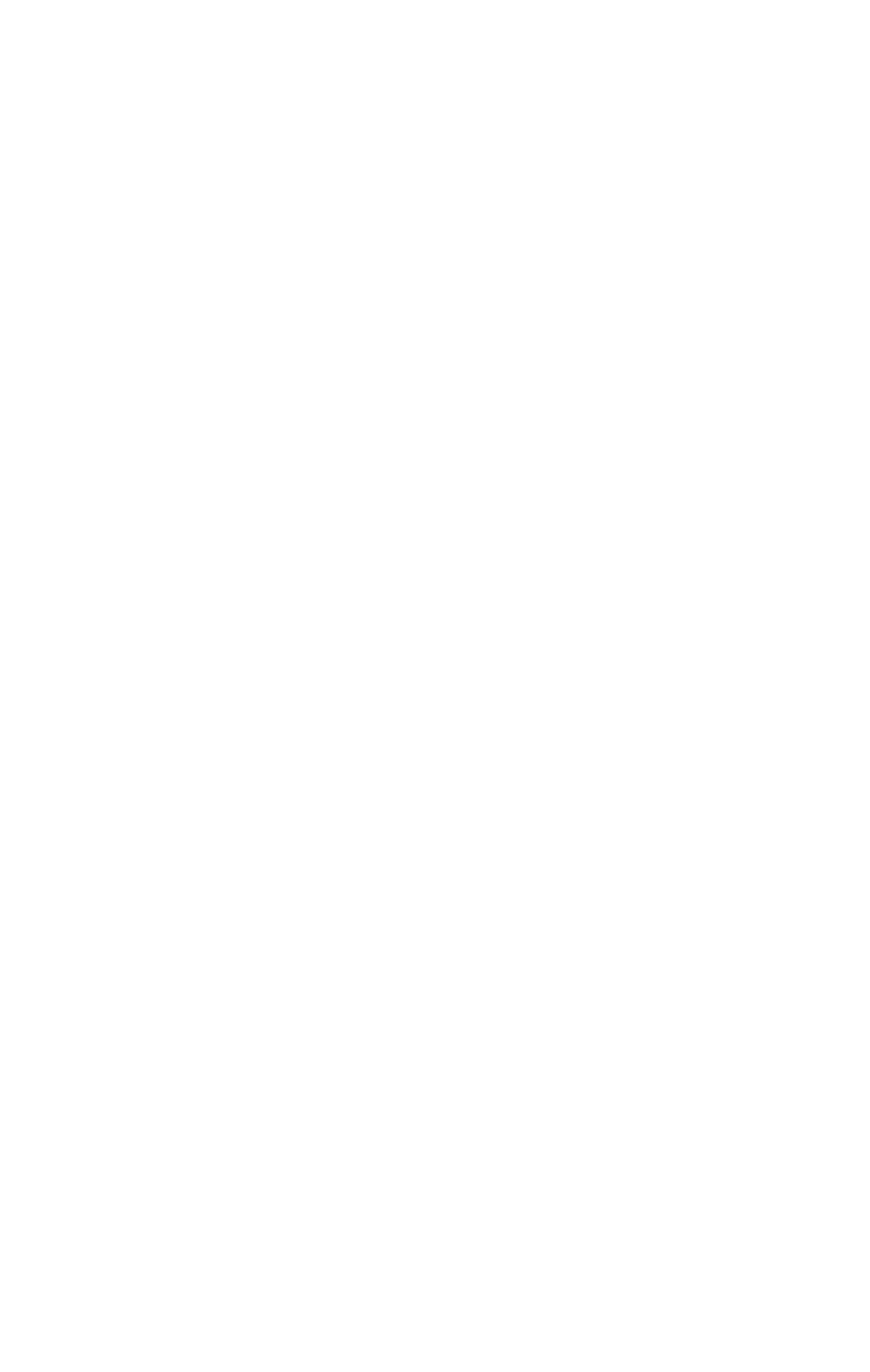Given the description "here", provide the bounding box coordinates of the corresponding UI element.

[0.687, 0.669, 0.777, 0.704]